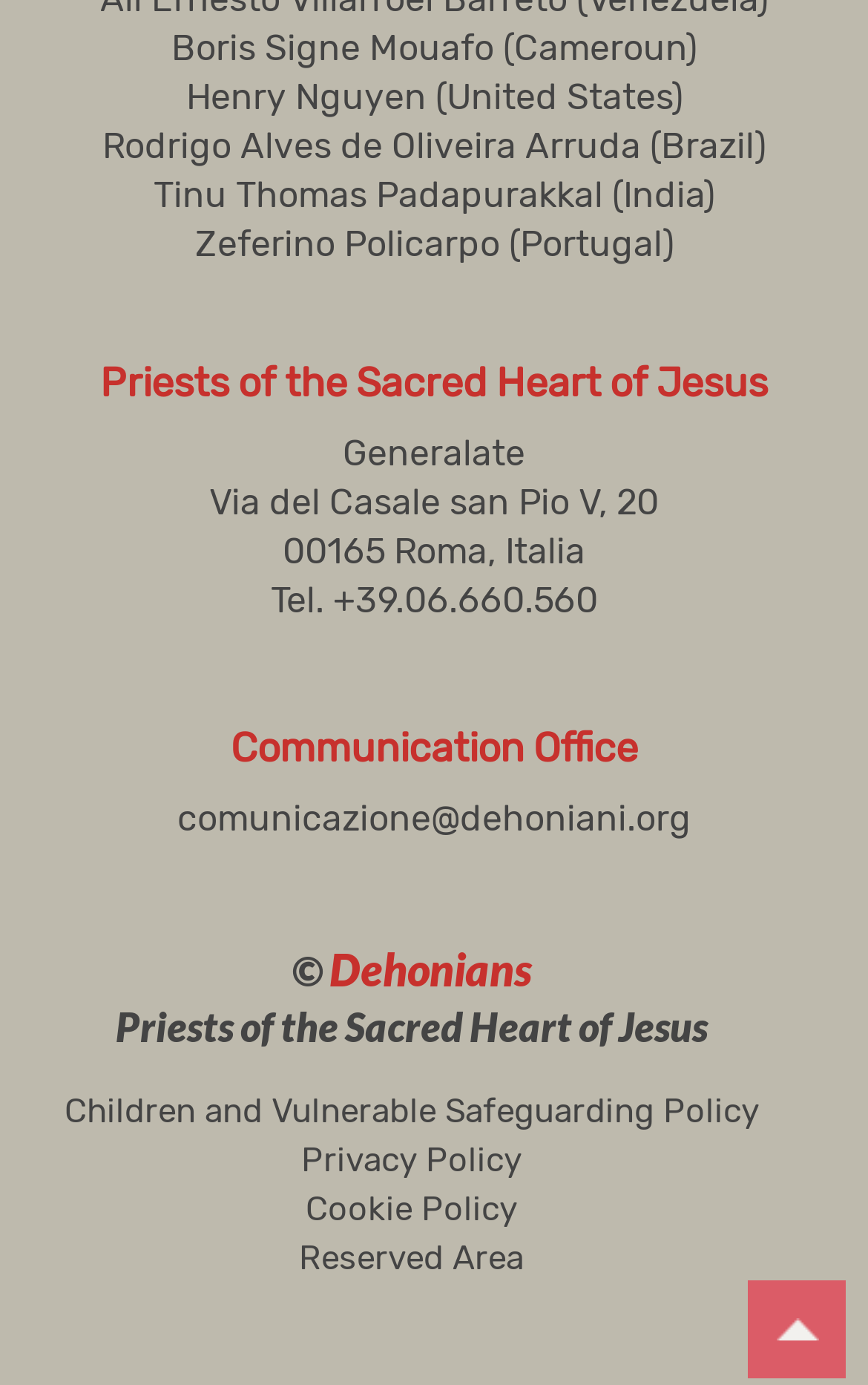Based on the element description: "Cookie Policy", identify the bounding box coordinates for this UI element. The coordinates must be four float numbers between 0 and 1, listed as [left, top, right, bottom].

[0.353, 0.858, 0.596, 0.887]